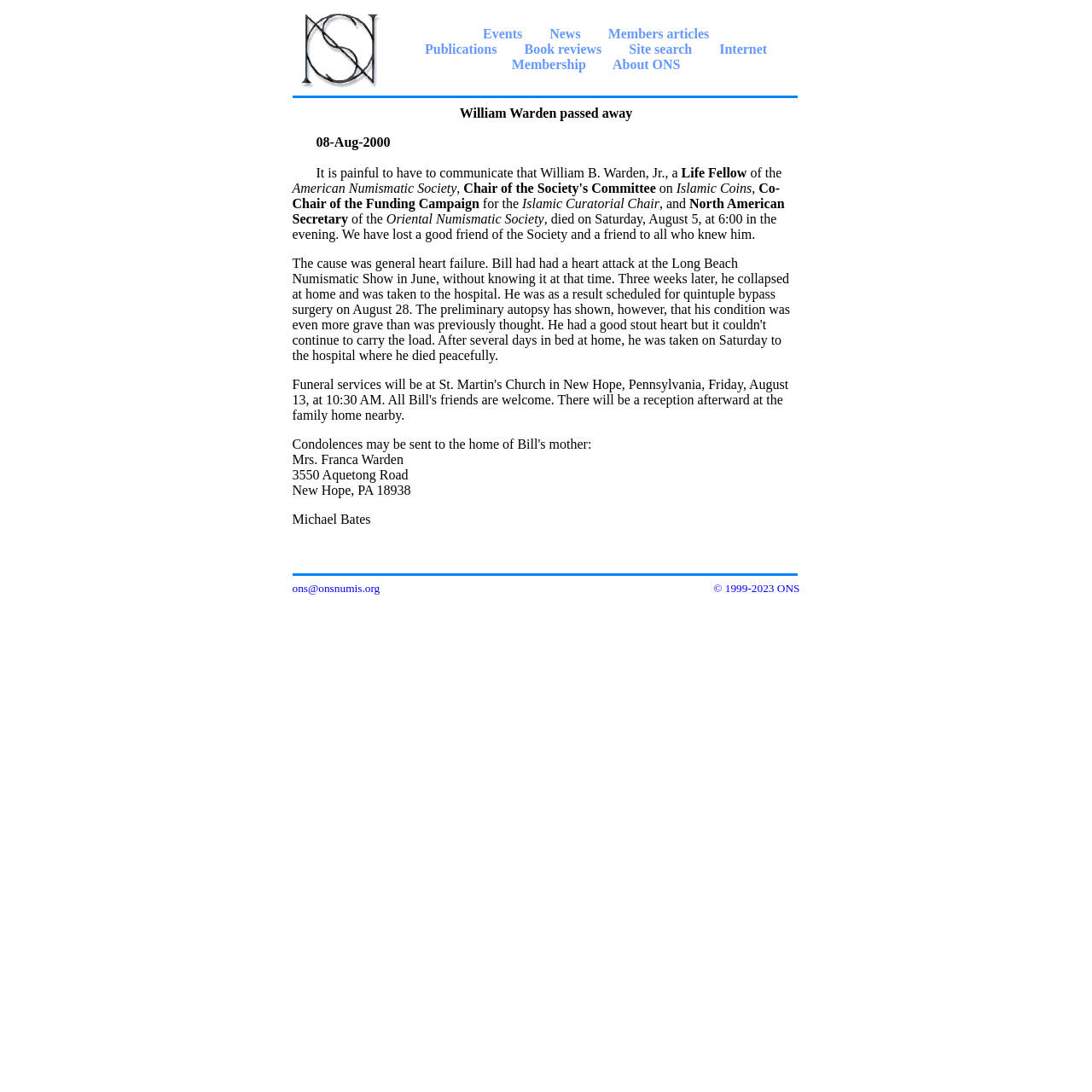Please specify the bounding box coordinates of the clickable section necessary to execute the following command: "Contact us".

None